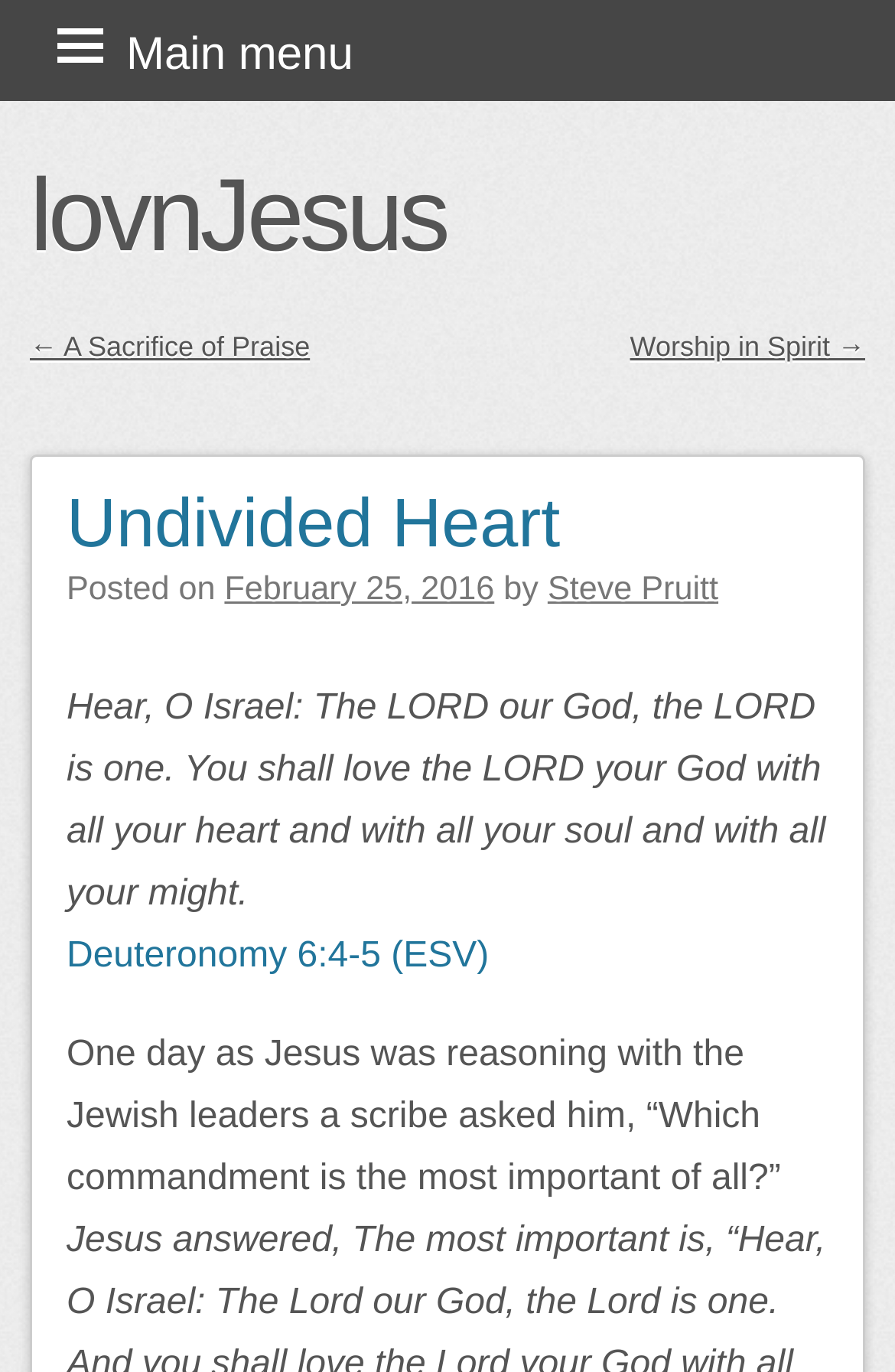Identify the bounding box coordinates of the clickable region necessary to fulfill the following instruction: "read the post titled Undivided Heart". The bounding box coordinates should be four float numbers between 0 and 1, i.e., [left, top, right, bottom].

[0.074, 0.313, 0.626, 0.41]